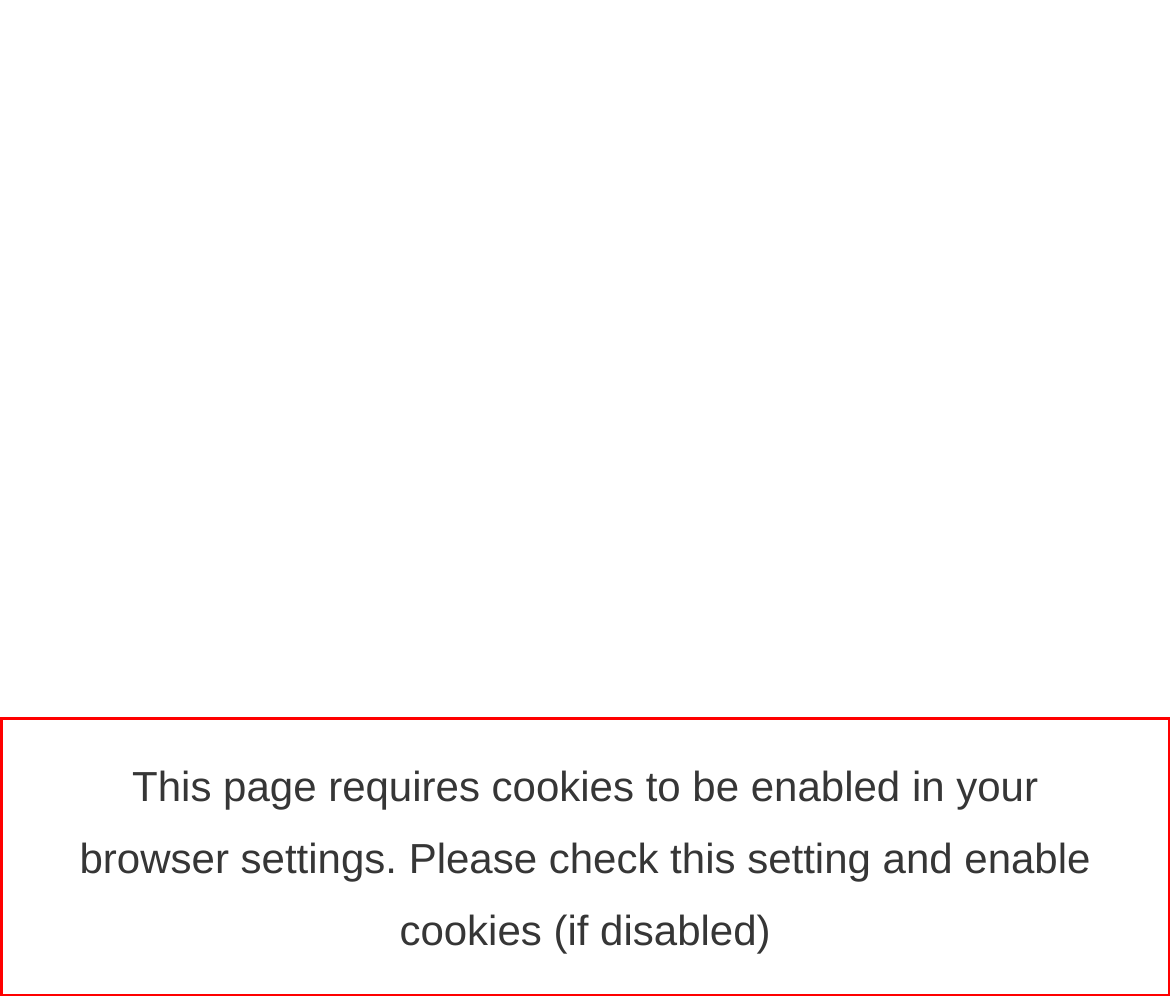Given a screenshot of a webpage, locate the red bounding box and extract the text it encloses.

This page requires cookies to be enabled in your browser settings. Please check this setting and enable cookies (if disabled)